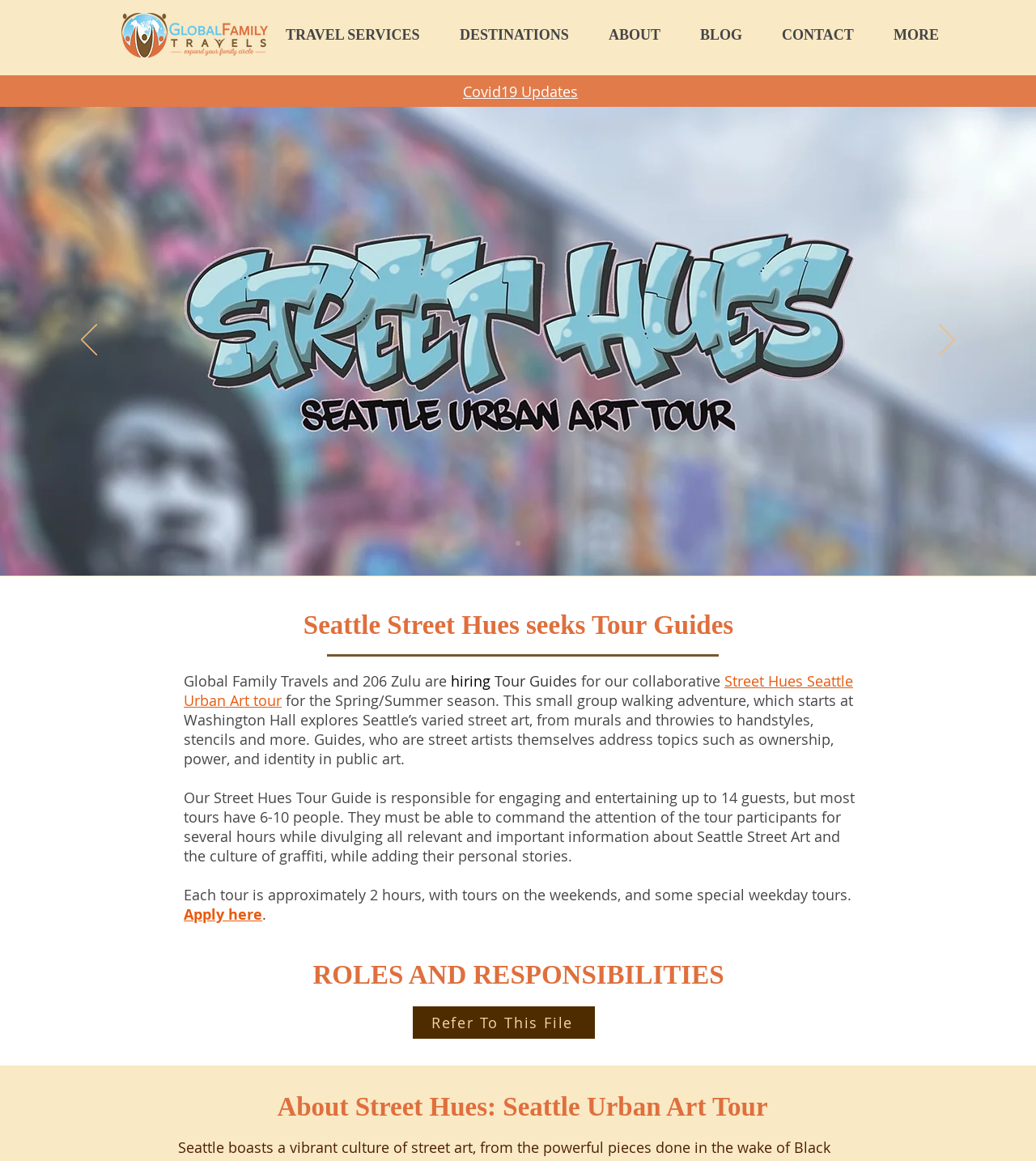What is the logo of Global Family Travels?
Please provide a single word or phrase answer based on the image.

Transparent logo